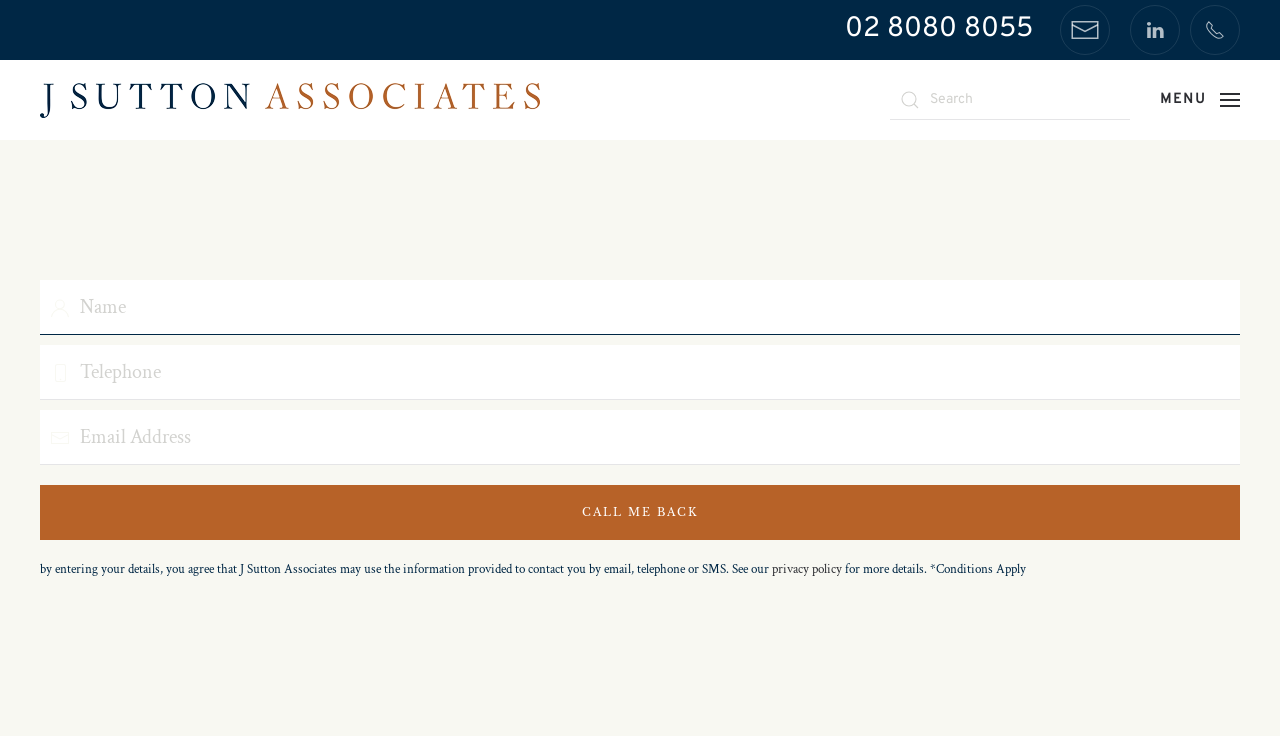From the element description aria-label="Back to home", predict the bounding box coordinates of the UI element. The coordinates must be specified in the format (top-left x, top-left y, bottom-right x, bottom-right y) and should be within the 0 to 1 range.

[0.031, 0.082, 0.426, 0.19]